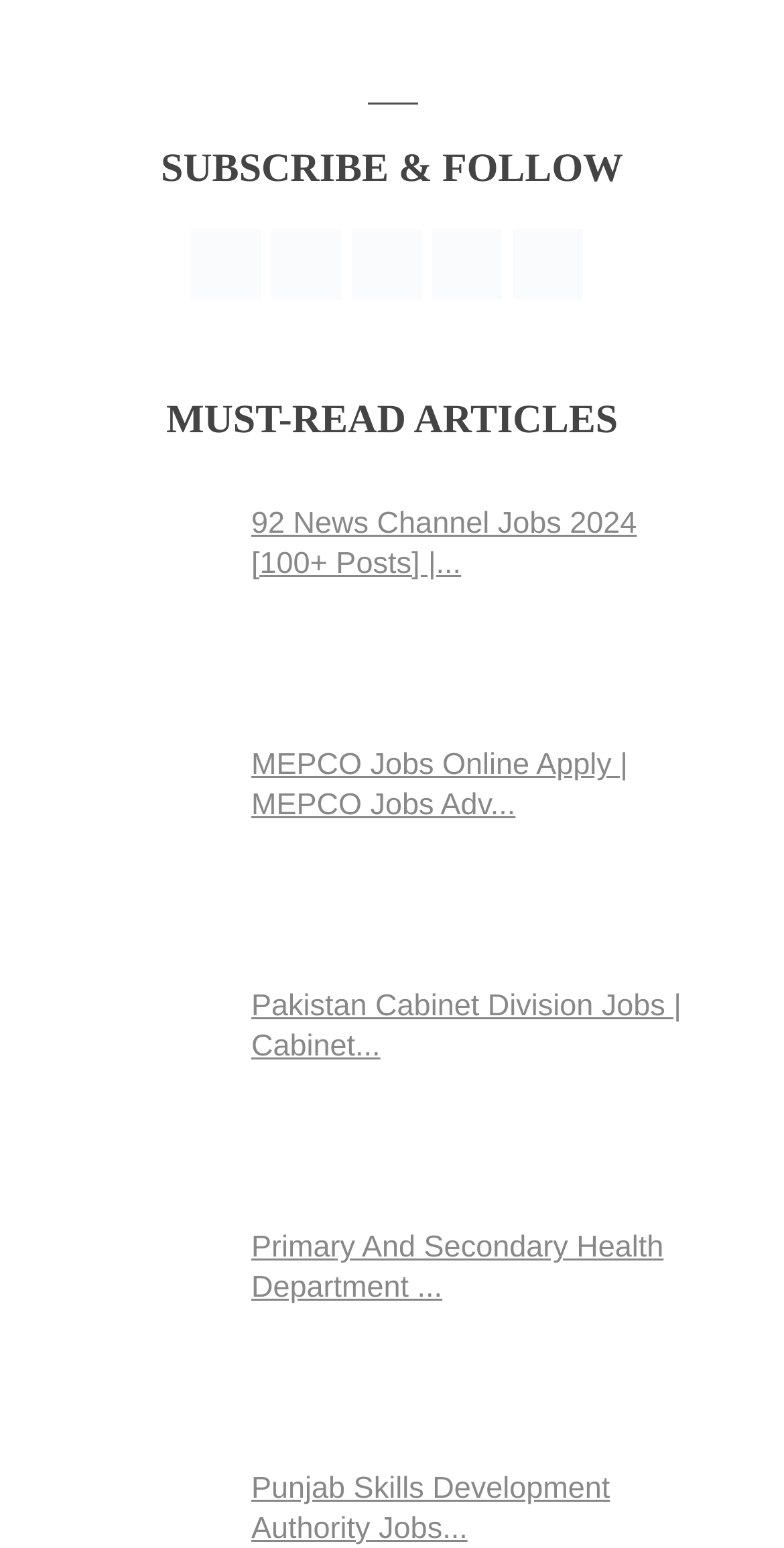Please find the bounding box coordinates of the element's region to be clicked to carry out this instruction: "Explore the Primary And Secondary Health Department article".

[0.09, 0.794, 0.91, 0.898]